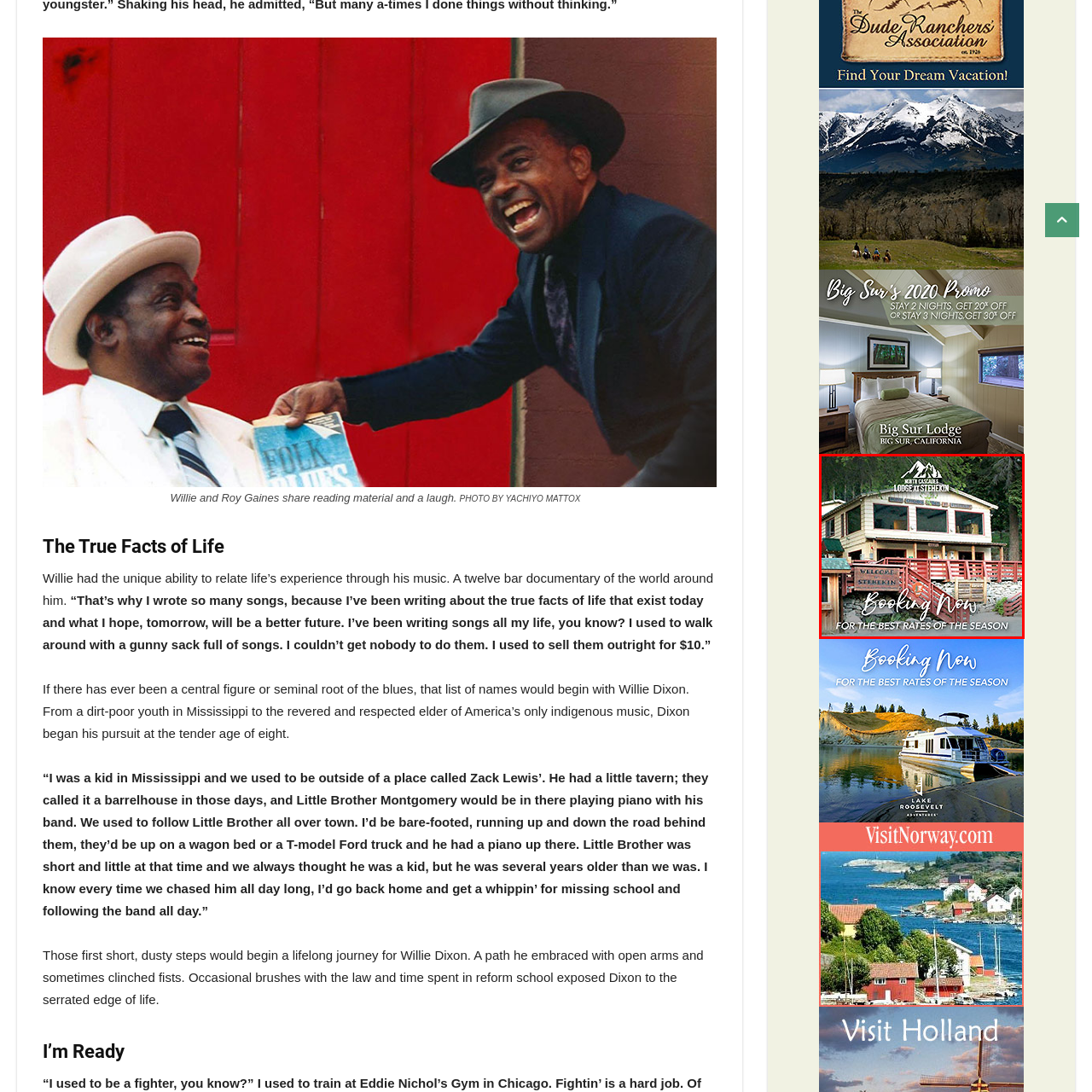Examine the portion of the image marked by the red rectangle, What is written on the sign at the entrance? Answer concisely using a single word or phrase.

WELCOME STEHEKIN